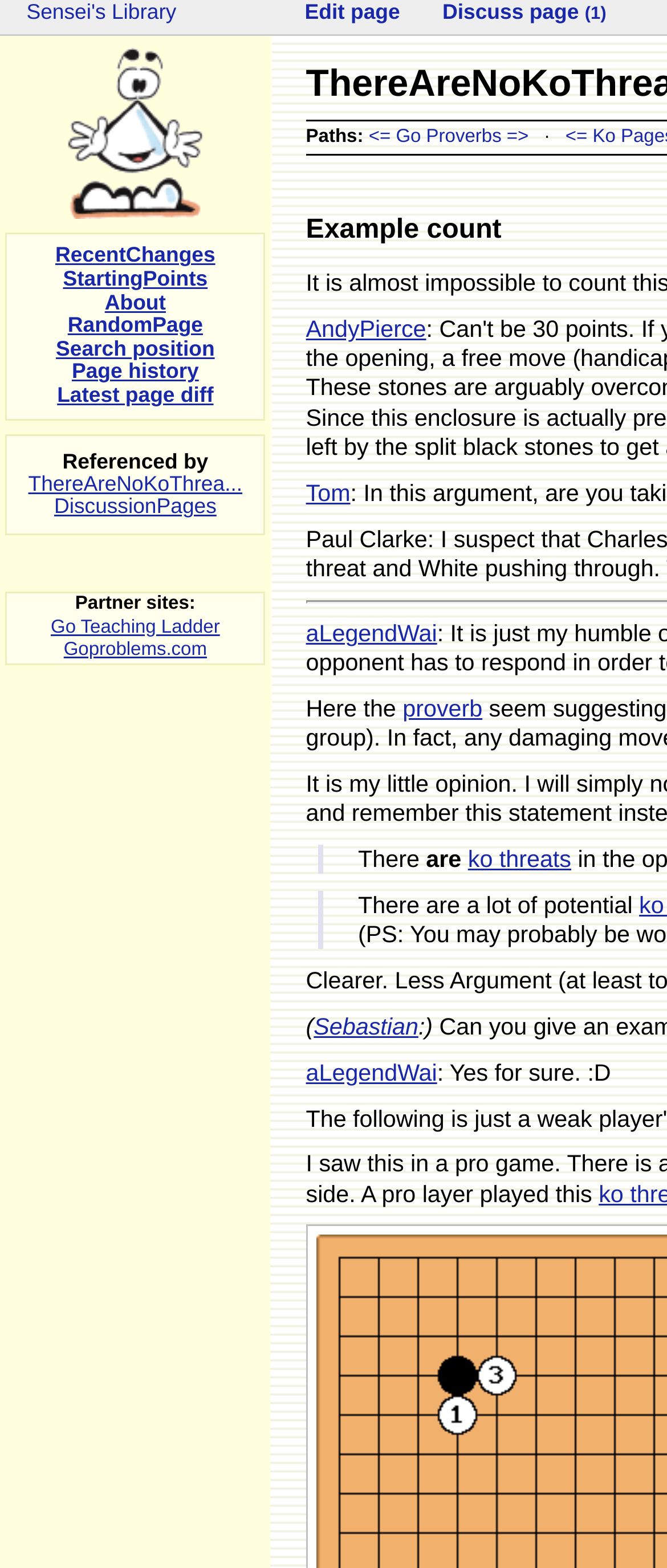Who are the participants in the discussion?
Using the information presented in the image, please offer a detailed response to the question.

I found several links with names, such as 'AndyPierce', 'Tom', 'aLegendWai', and 'Sebastian', which are likely to be the usernames or names of the participants in the discussion. These links are scattered throughout the page, indicating that they are contributors to the discussion.